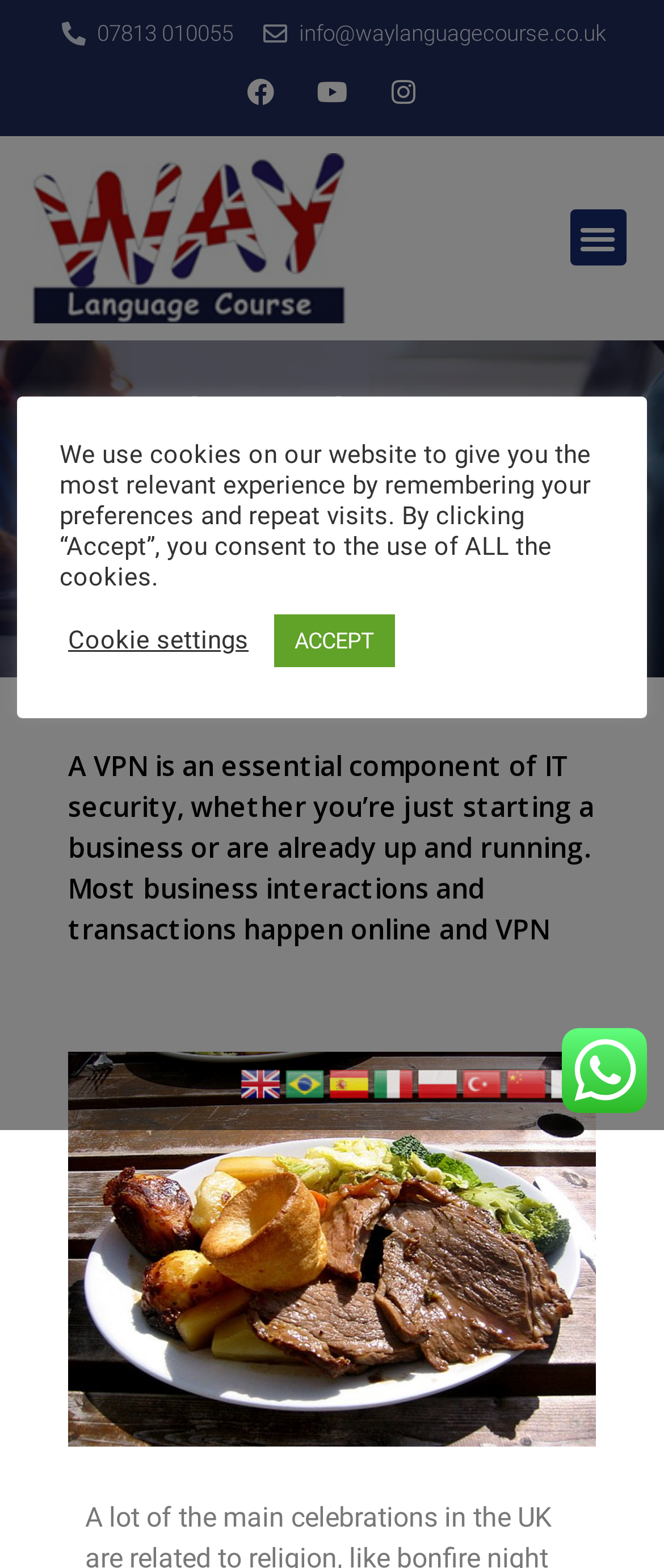Identify the bounding box coordinates necessary to click and complete the given instruction: "Toggle the menu".

[0.858, 0.134, 0.942, 0.169]